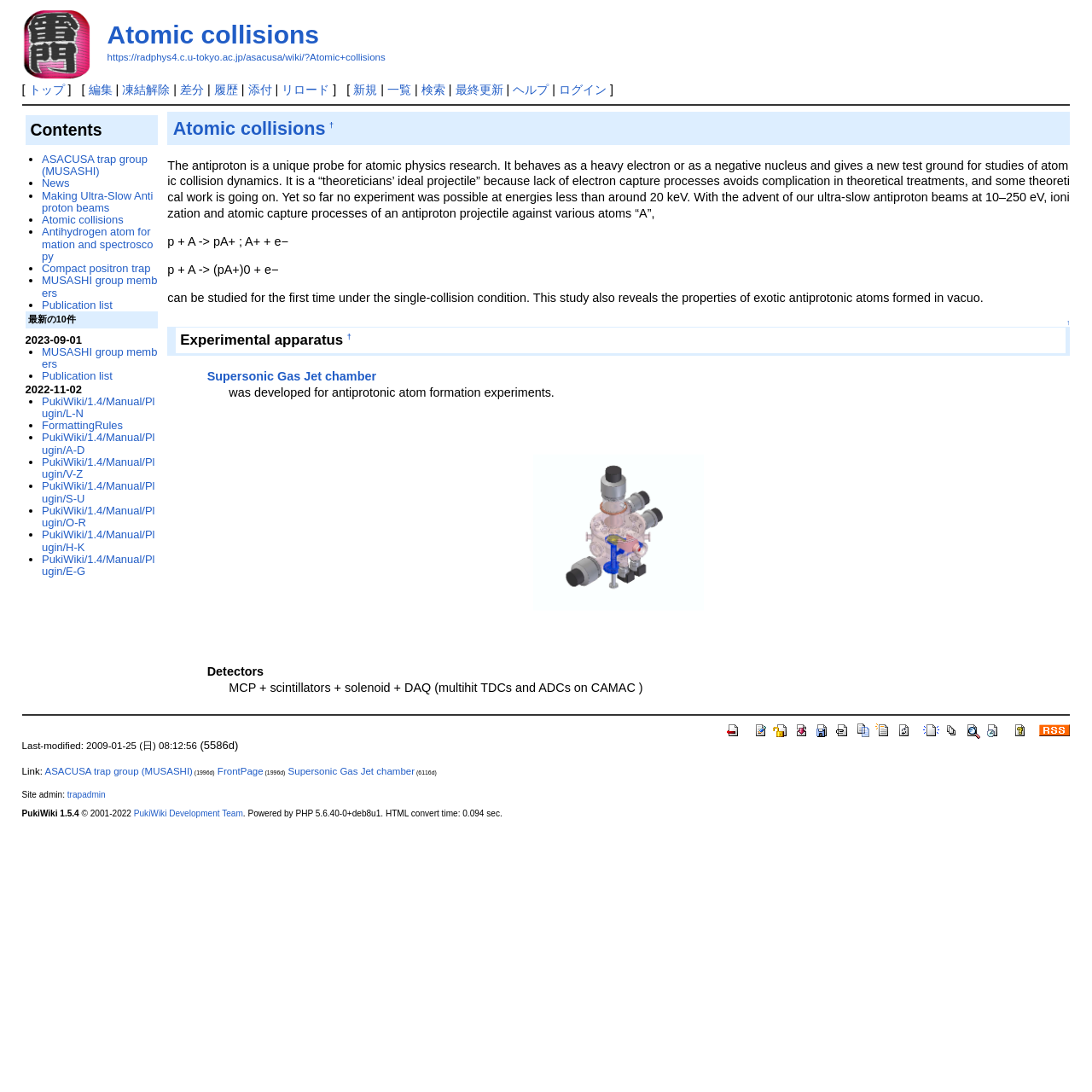Using the information in the image, could you please answer the following question in detail:
How many links are there in the 'Contents' section?

The 'Contents' section has 7 links, which are 'ASACUSA trap group (MUSASHI)', 'News', 'Making Ultra-Slow Antiproton beams', 'Atomic collisions', 'Antihydrogen atom formation and spectroscopy', 'Compact positron trap', and 'MUSASHI group members'.